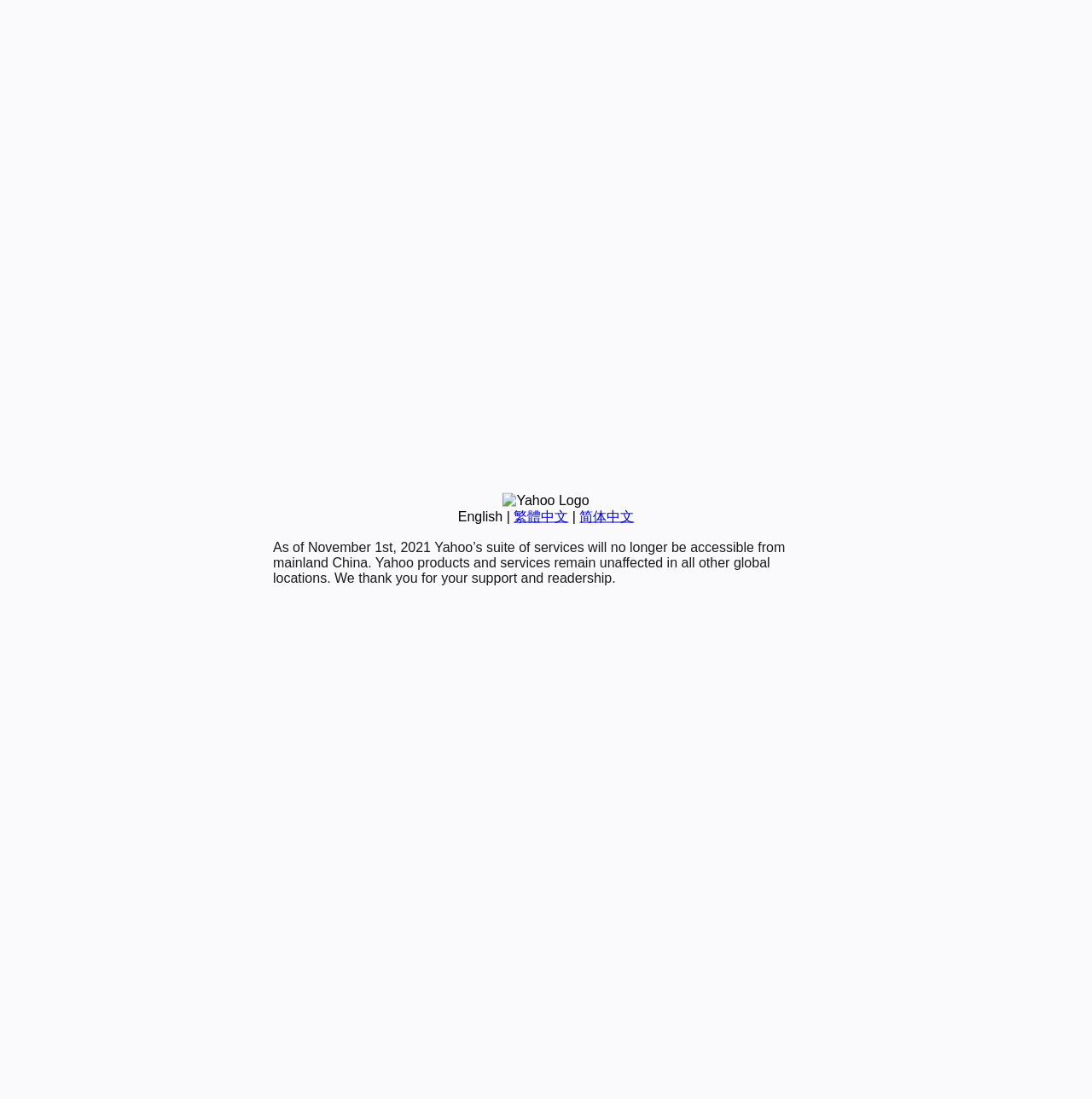Bounding box coordinates should be provided in the format (top-left x, top-left y, bottom-right x, bottom-right y) with all values between 0 and 1. Identify the bounding box for this UI element: 繁體中文

[0.47, 0.463, 0.52, 0.476]